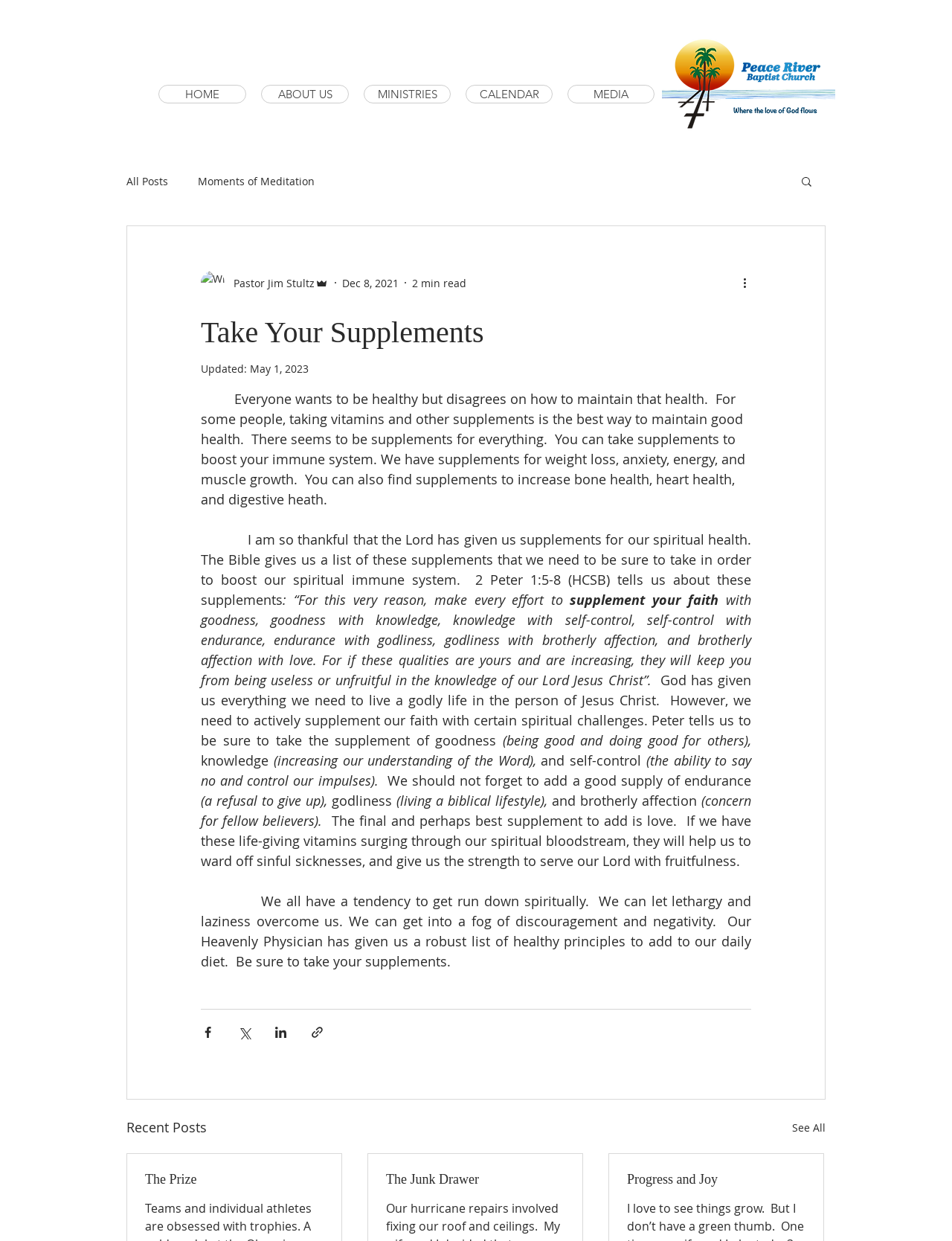Identify the bounding box coordinates for the element that needs to be clicked to fulfill this instruction: "View all recent posts". Provide the coordinates in the format of four float numbers between 0 and 1: [left, top, right, bottom].

[0.832, 0.9, 0.867, 0.917]